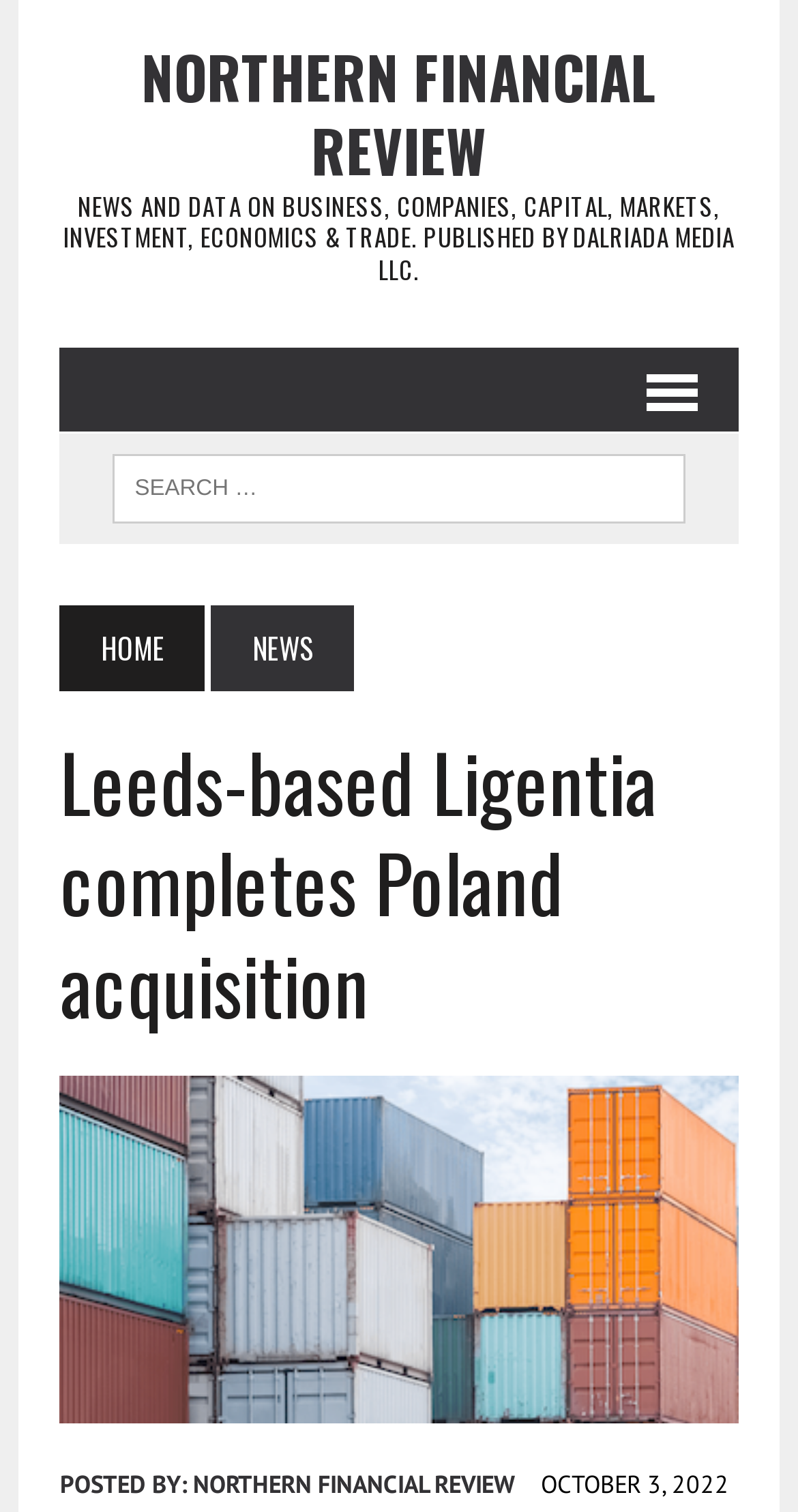Predict the bounding box of the UI element based on this description: "« Dec".

None